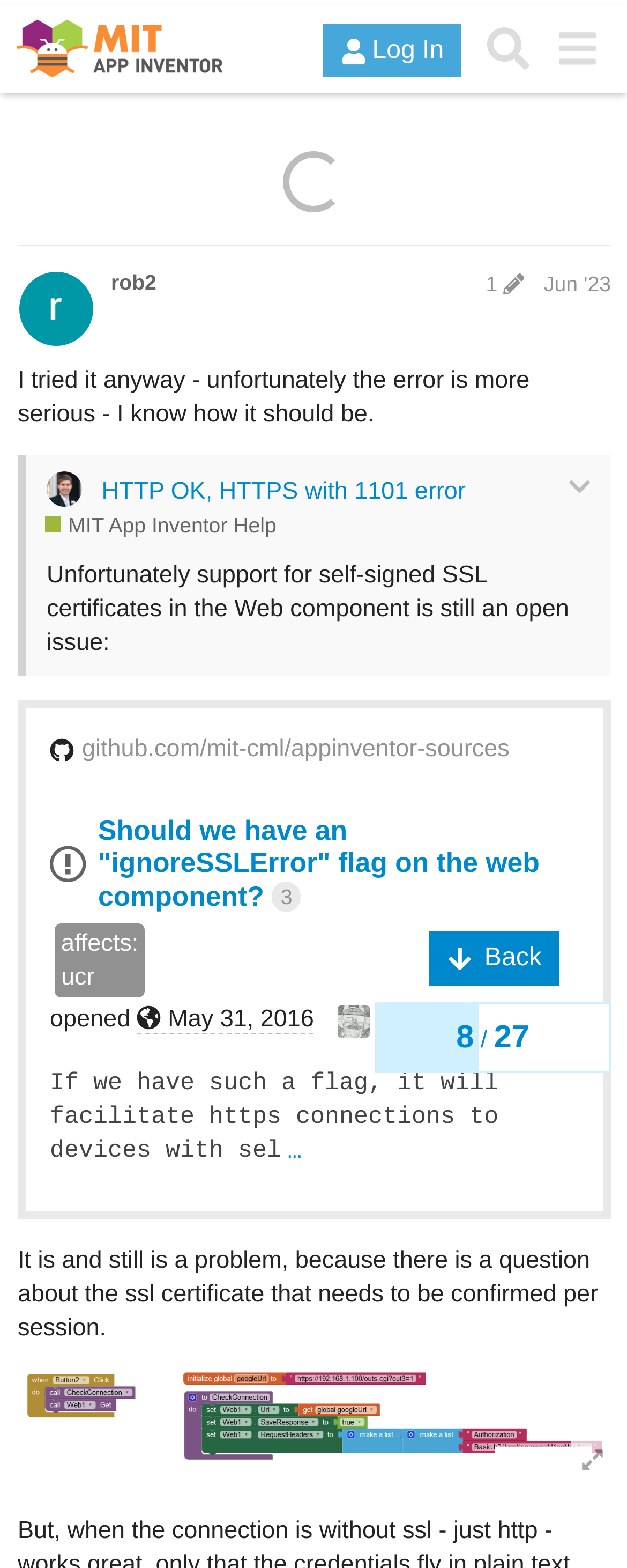Using the details in the image, give a detailed response to the question below:
What is the topic of this discussion?

I determined the topic of this discussion by looking at the heading element with the text 'Error 1101: Could not get response with specified URL' which is a child of the header element.